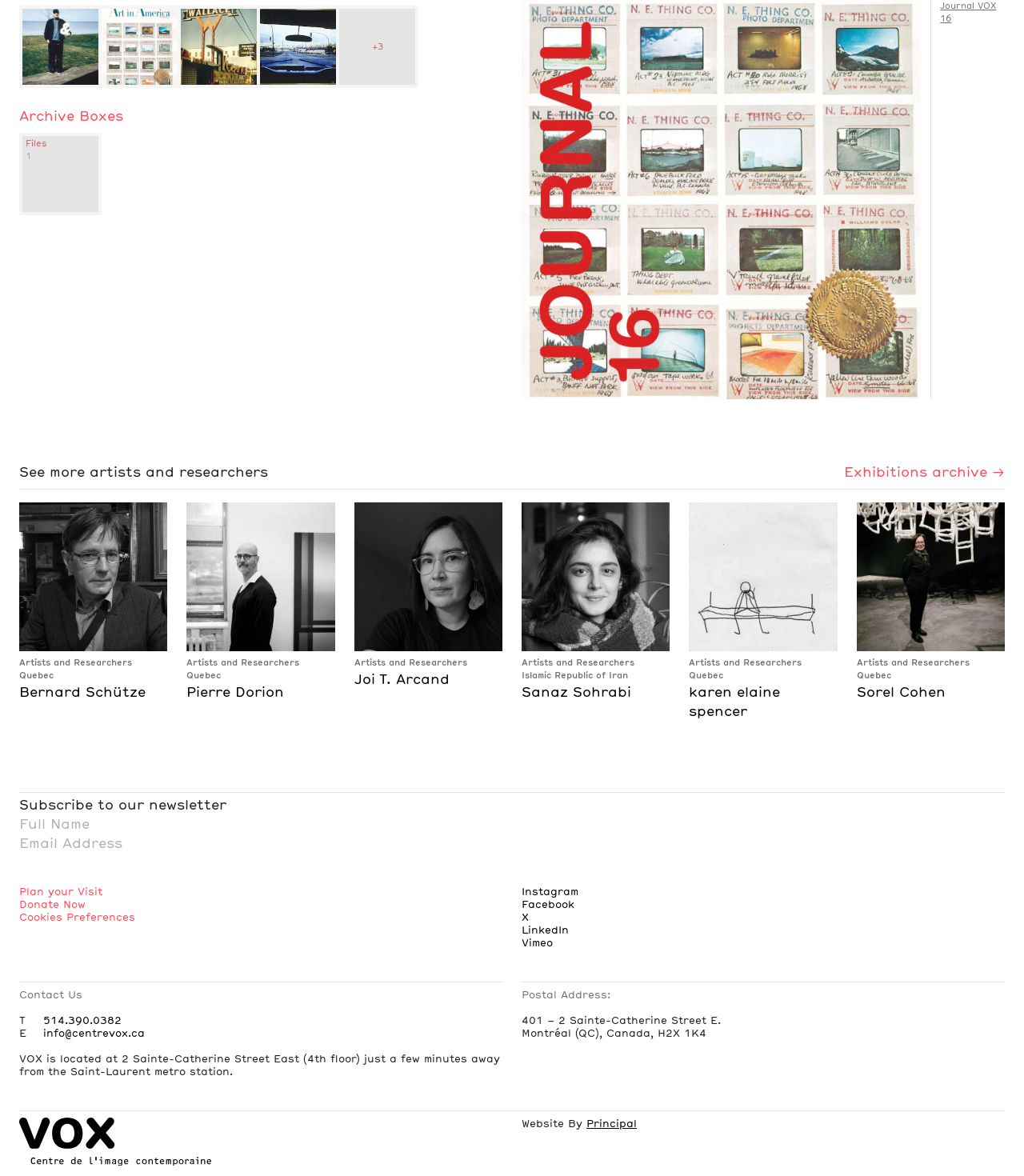What is the name of the exhibition?
Answer with a single word or phrase by referring to the visual content.

Iain Baxter&